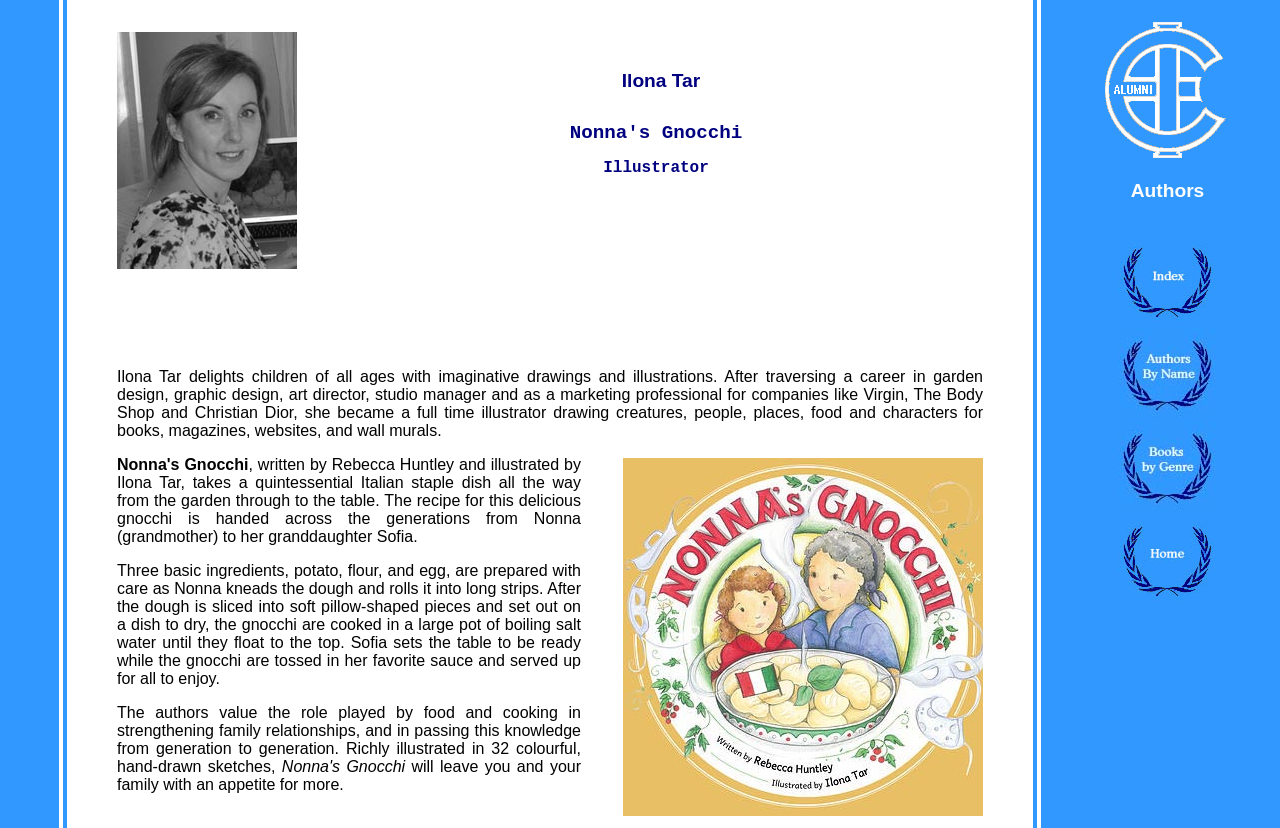Give a concise answer using one word or a phrase to the following question:
What is the role of food and cooking in the book?

Strengthening family relationships